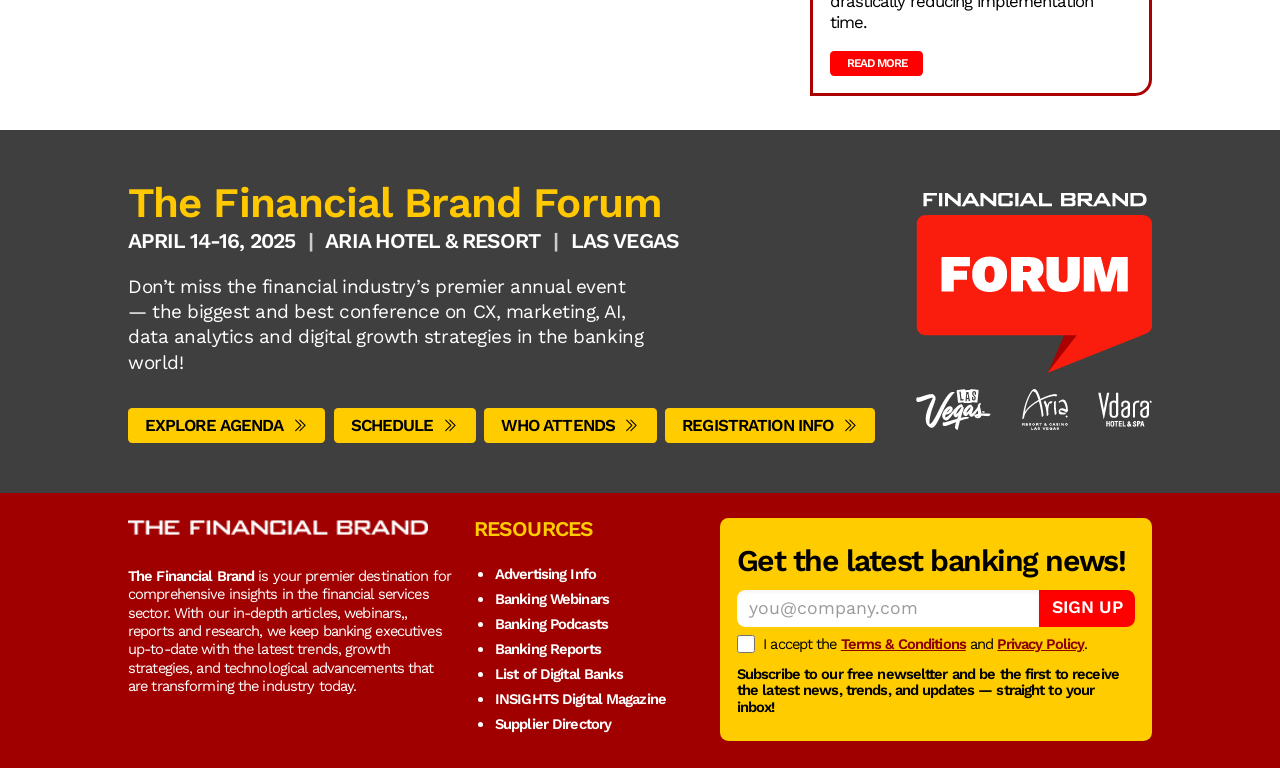What is the purpose of the 'SIGN UP' button?
Using the image as a reference, answer with just one word or a short phrase.

To subscribe to the newsletter